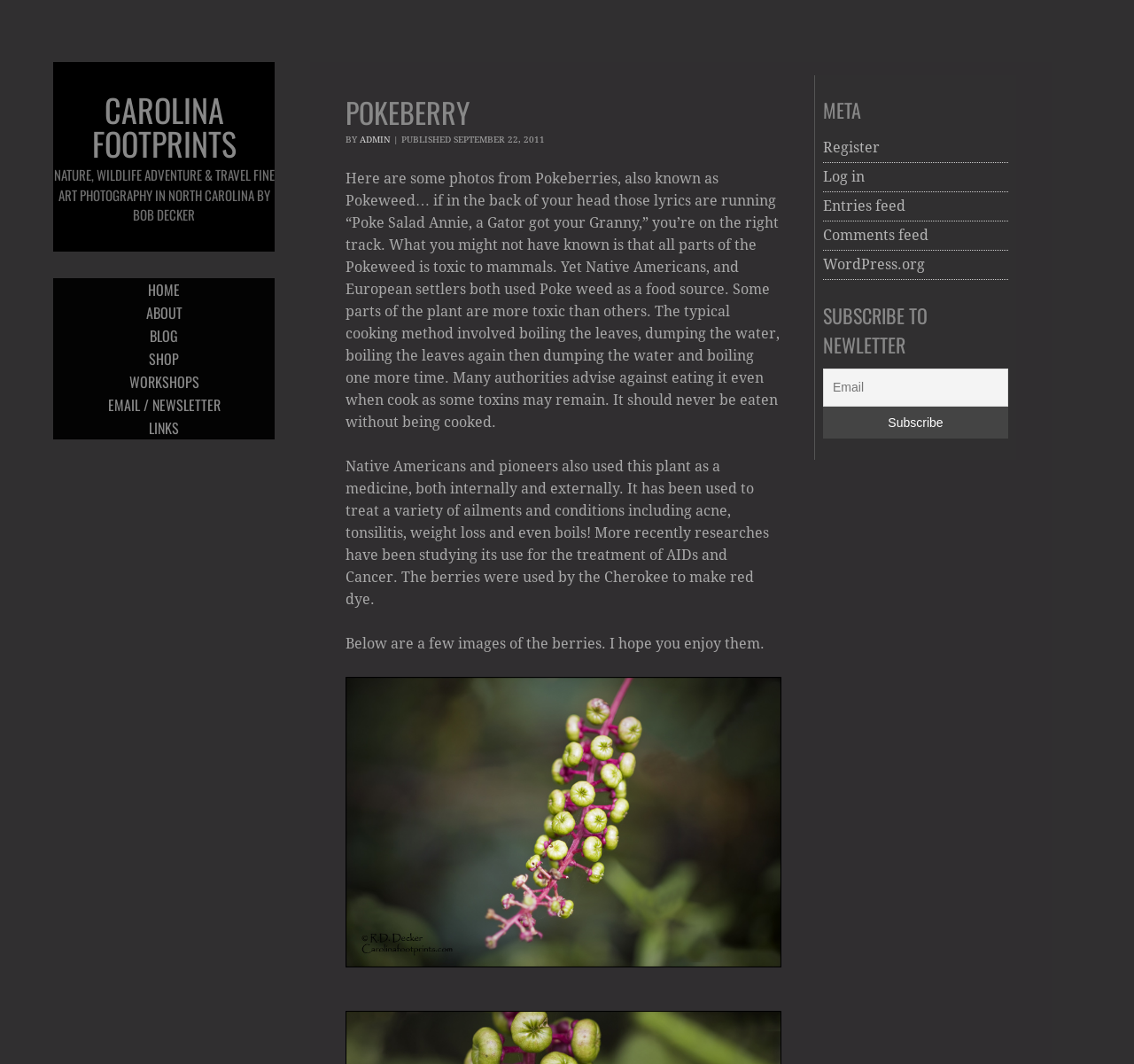Show the bounding box coordinates of the element that should be clicked to complete the task: "read the article posted on November 29, 2011".

None